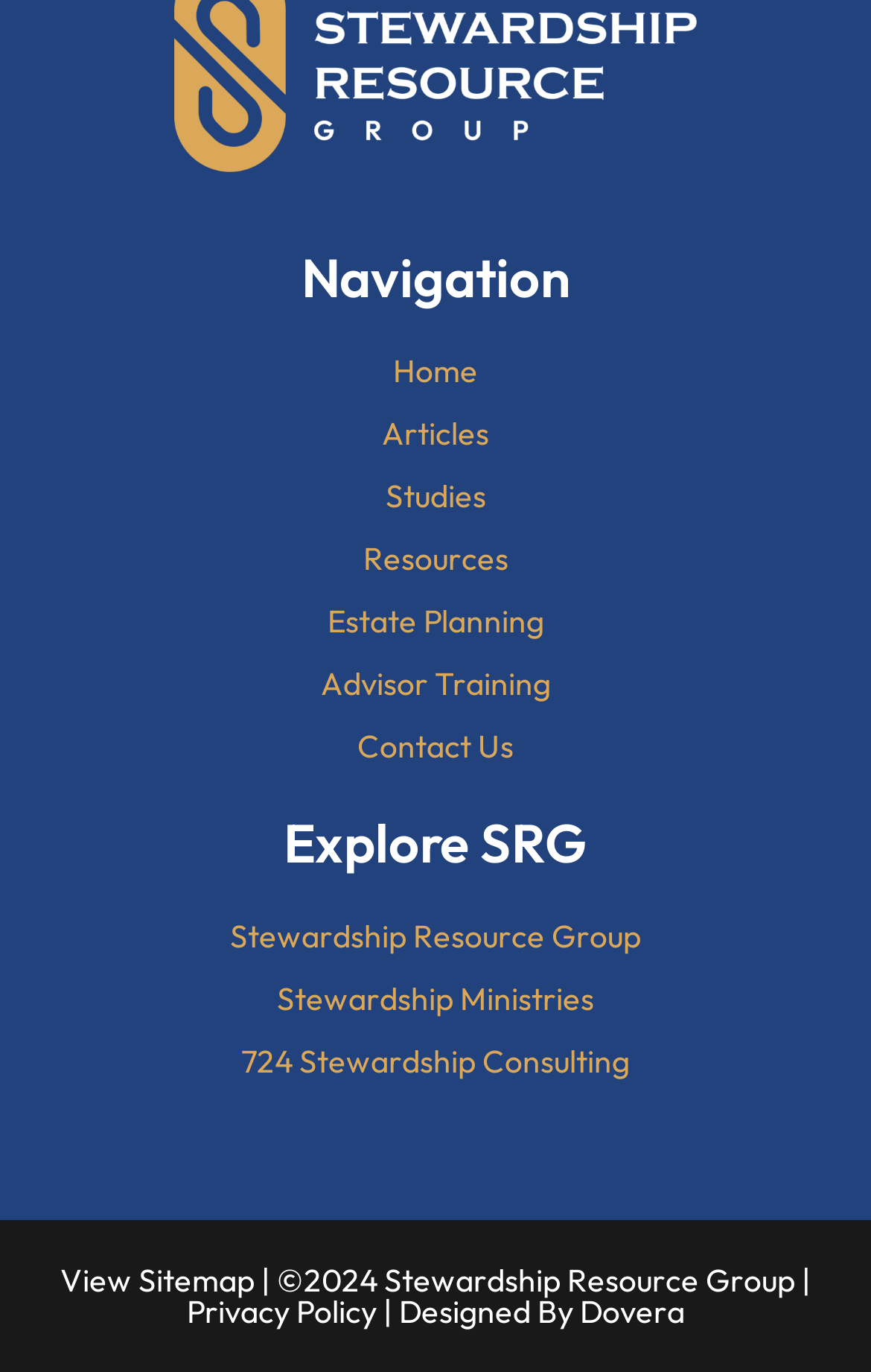Please examine the image and provide a detailed answer to the question: What is the copyright year?

I found the copyright information at the bottom of the webpage, which states '©2024 Stewardship Resource Group'. This text is located within a StaticText element with a bounding box coordinate of [0.292, 0.918, 0.931, 0.948].